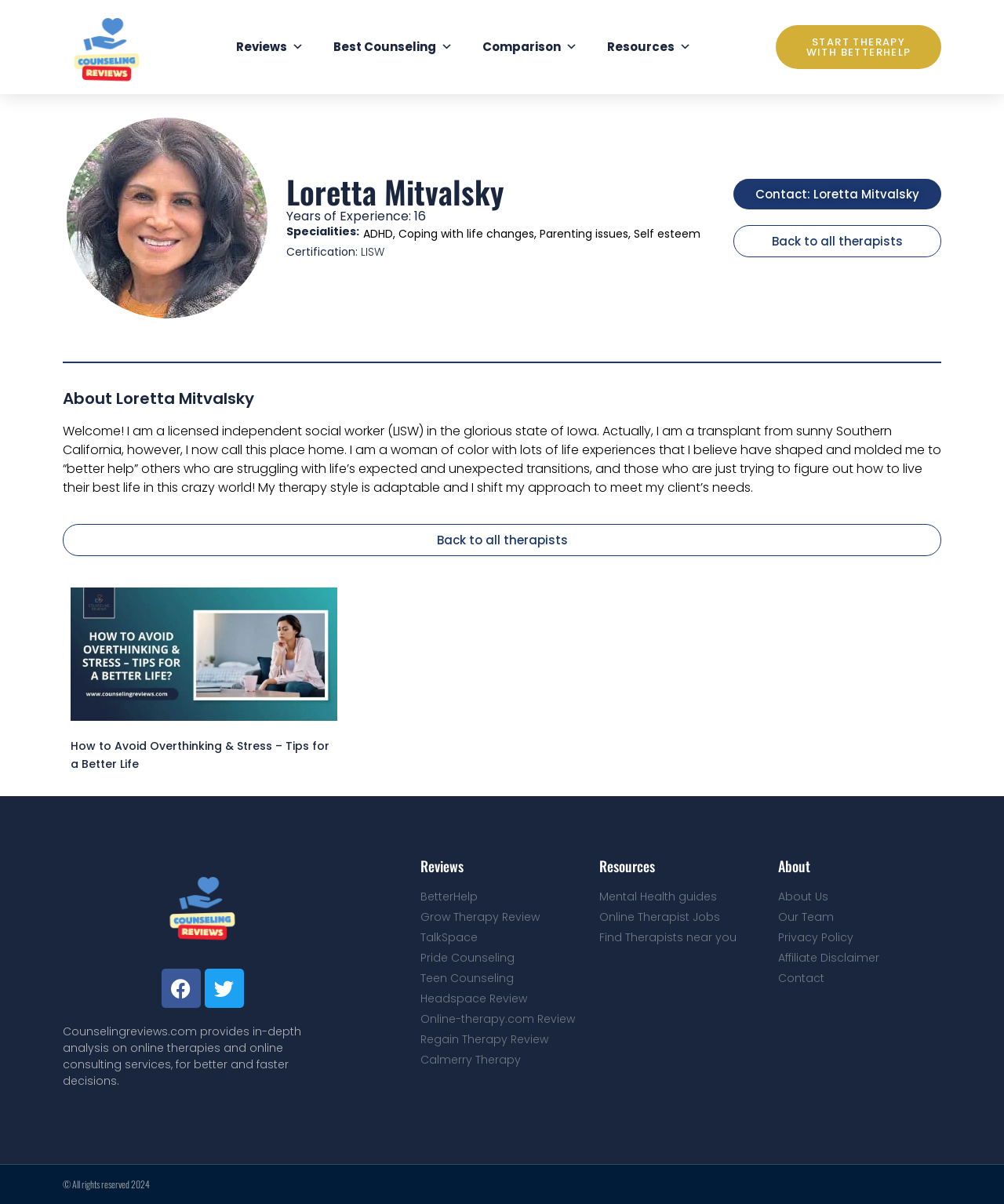Determine the bounding box coordinates for the region that must be clicked to execute the following instruction: "Learn about online therapies and consulting services".

[0.062, 0.85, 0.3, 0.905]